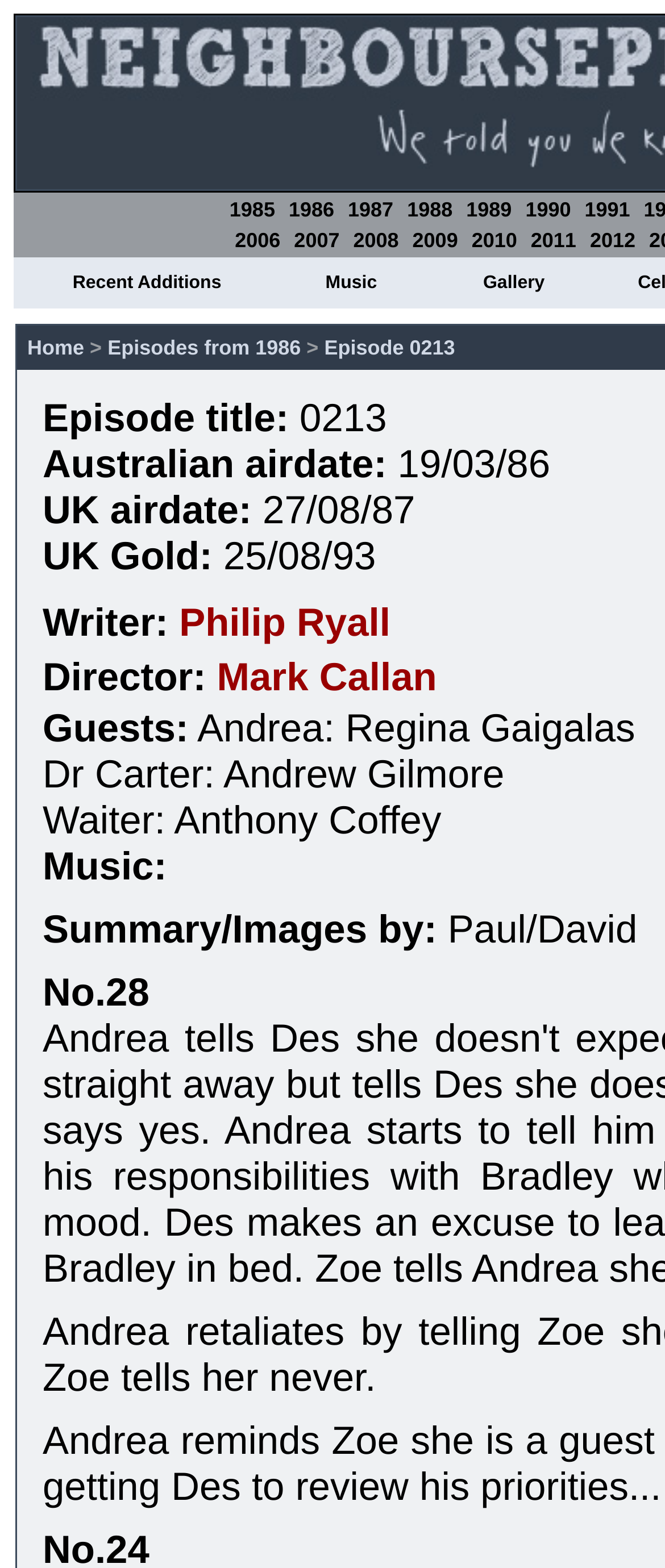Determine the bounding box coordinates for the region that must be clicked to execute the following instruction: "Click on 1985 link".

[0.345, 0.126, 0.414, 0.142]